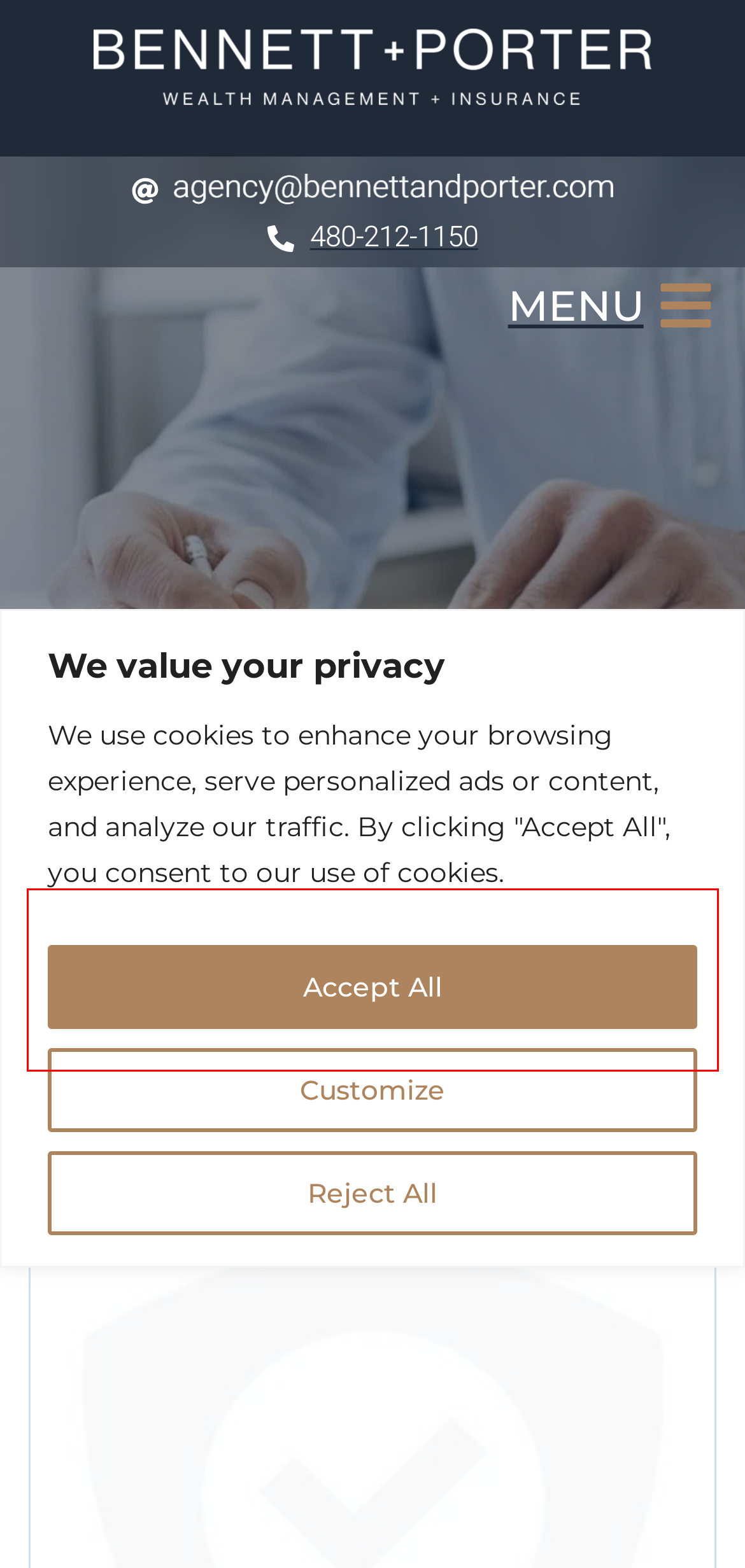In the given screenshot, locate the red bounding box and extract the text content from within it.

To better serve our clients, you can now obtain condominium certificates of insurance by using the online delivery service from EOD Direct.